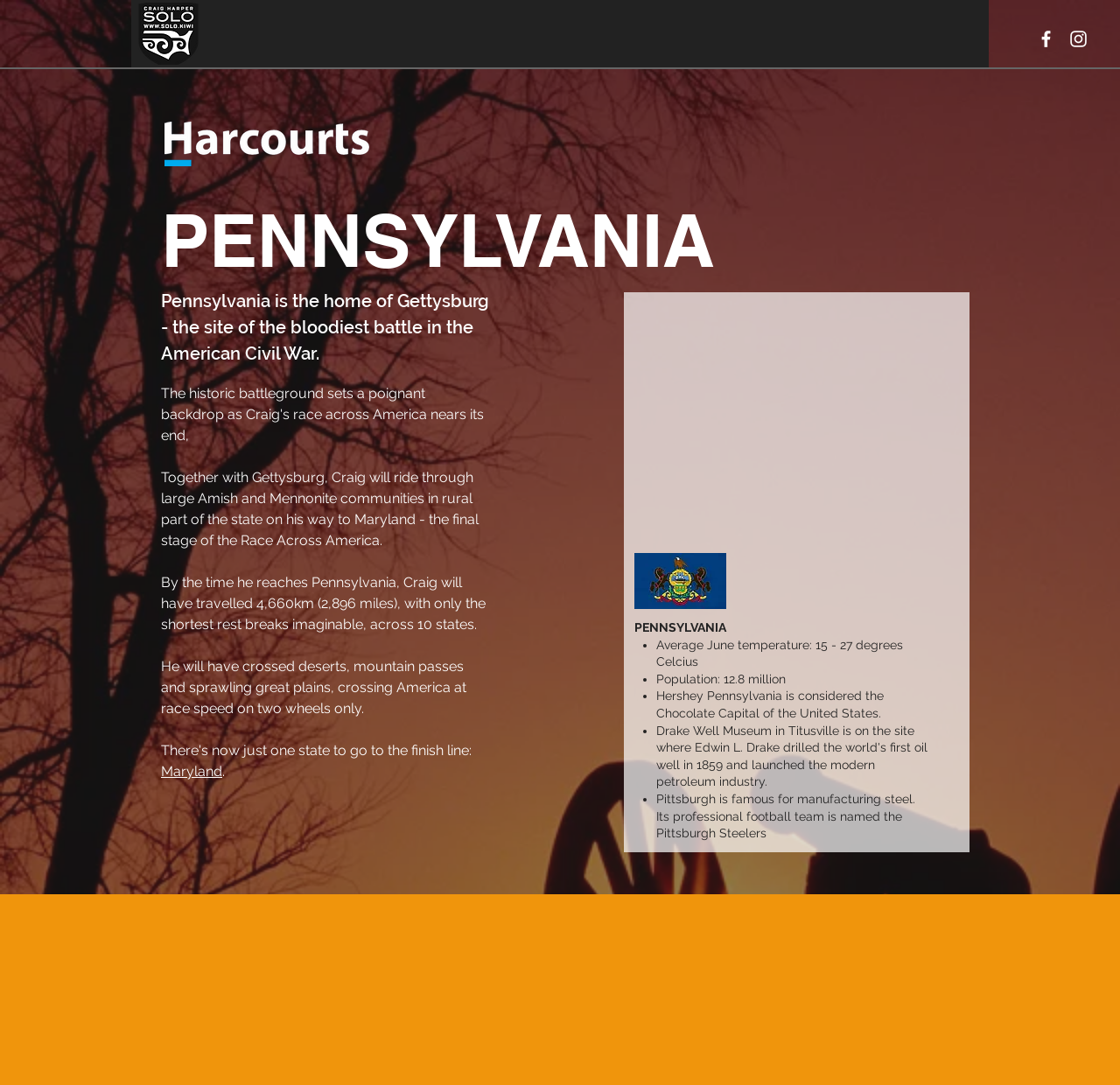Respond with a single word or short phrase to the following question: 
What is the population of Pennsylvania?

12.8 million